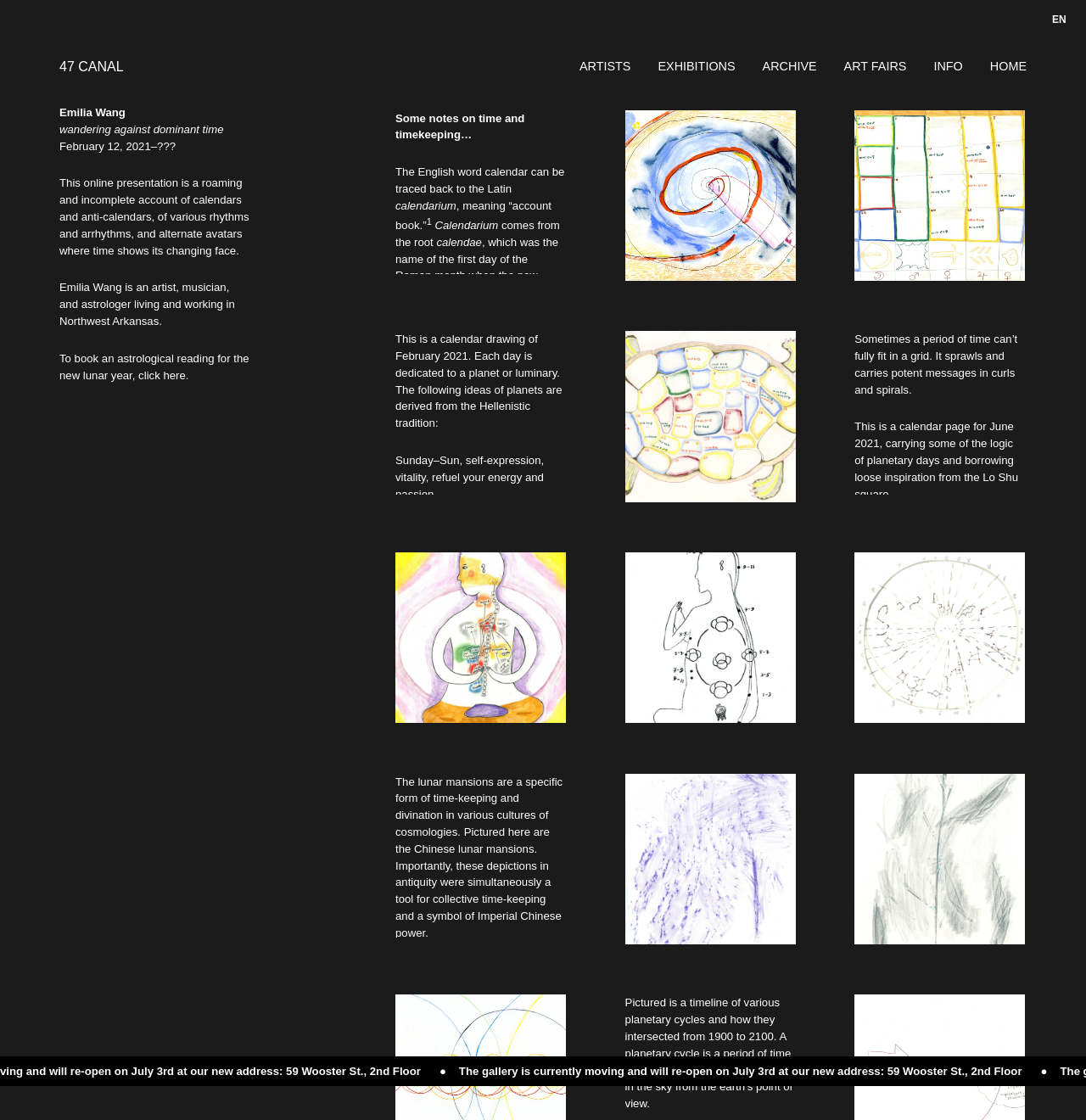Describe all the significant parts and information present on the webpage.

This webpage is about Emilia Wang's online presentation, "wandering against dominant time," which explores the concept of time and timekeeping. At the top of the page, there is a heading "47 CANAL" followed by a series of links to different sections of the website, including "ARTISTS," "EXHIBITIONS," "ARCHIVE," "ART FAIRS," "INFO," and "HOME." 

Below the heading, there is a brief introduction to Emilia Wang, an artist, musician, and astrologer, and her online presentation. The presentation is described as a "roaming and incomplete account of calendars and anti-calendars, of various rhythms and arrhythms, and alternate avatars where time shows its changing face."

The main content of the webpage is divided into several sections, each exploring different aspects of time and timekeeping. The first section discusses the etymology of the word "calendar" and its roots in ancient Roman culture. The text is accompanied by superscript notation and Latin phrases.

The next section appears to be a calendar drawing for February 2021, with each day dedicated to a planet or luminary. The following sections explain the significance of each day, drawing from Hellenistic astrological traditions.

Further down the page, there are more calendar pages and diagrams, including a calendar page for June 2021 and a depiction of the Chinese lunar mansions. These are accompanied by explanatory texts that discuss the cultural significance of these time-keeping systems.

Throughout the page, there are several links to external resources or other sections of the website, denoted by icons or underlined text. The overall layout of the page is dense and text-heavy, with a focus on conveying complex ideas and information about time and timekeeping.